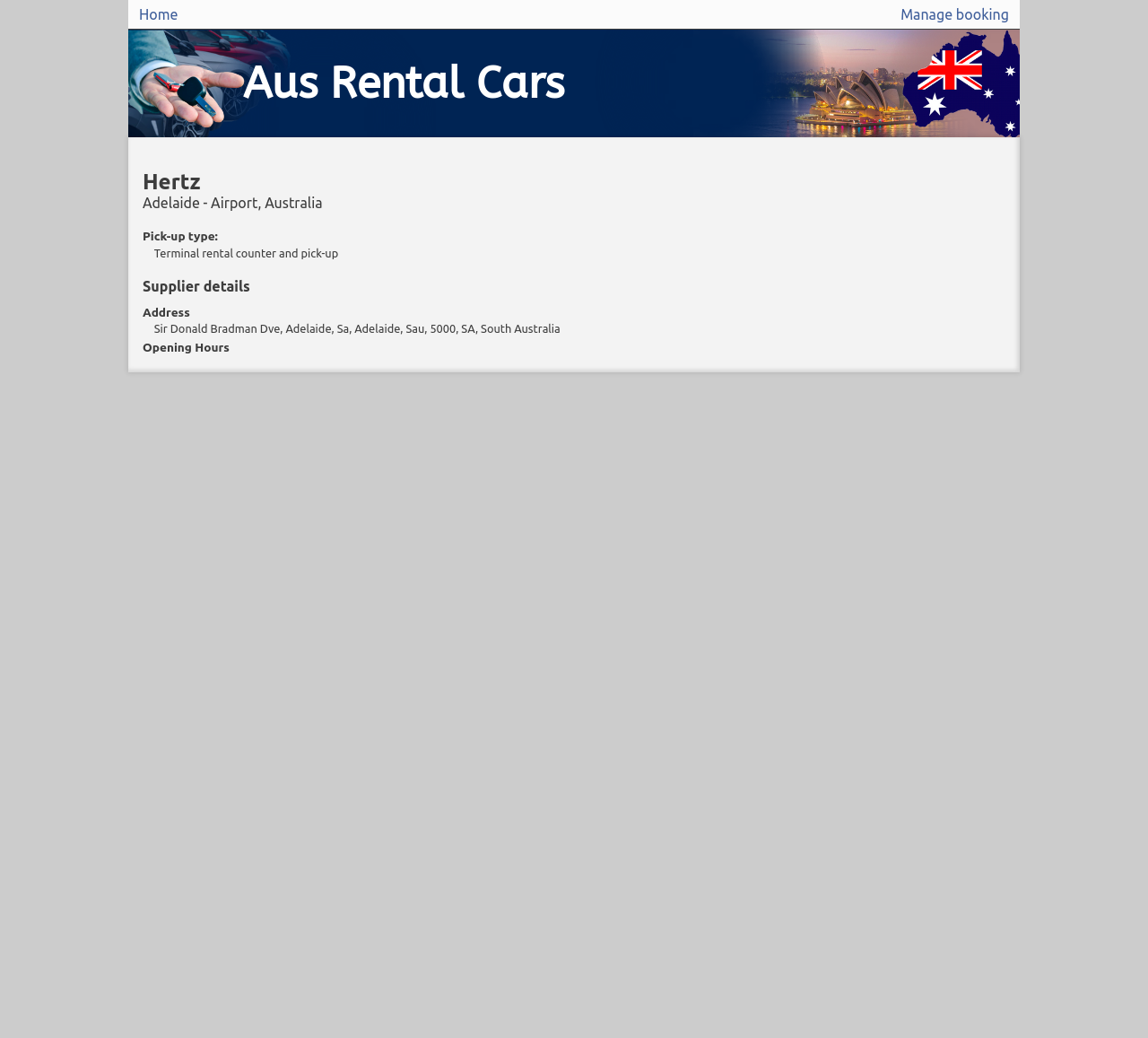Produce an extensive caption that describes everything on the webpage.

The webpage is about Hertz Car Rental at Adelaide Airport, Australia. At the top, there are three links: "Home" on the left, "Manage booking" on the right, and "Aus Rental Cars" in the middle, which is also a heading. Below the links, there is a larger heading "Hertz" that spans almost the entire width of the page.

Under the "Hertz" heading, there is a section with the location "Adelaide - Airport, Australia" written in a smaller font. Below this, there is a heading "Pick-up type:" followed by a brief description "Terminal rental counter and pick-up".

Further down, there is a section with supplier details, which includes a heading "Supplier details" and three subheadings: "Address", "Opening Hours", and another unspecified section. The address is listed as "Sir Donald Bradman Dve, Adelaide, Sa, Adelaide, Sau, 5000, SA, South Australia".